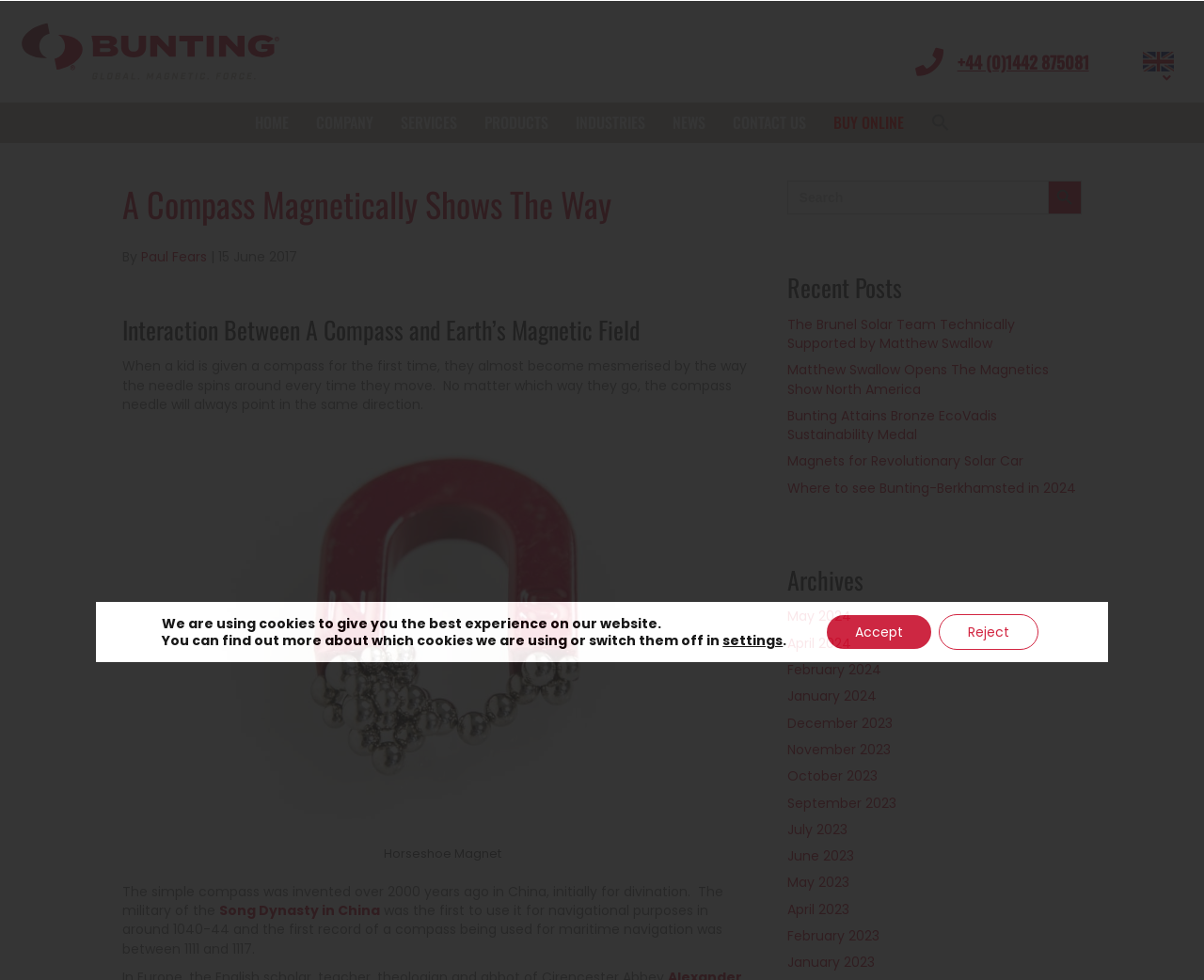Locate the bounding box coordinates of the segment that needs to be clicked to meet this instruction: "Search for something".

[0.654, 0.185, 0.898, 0.219]